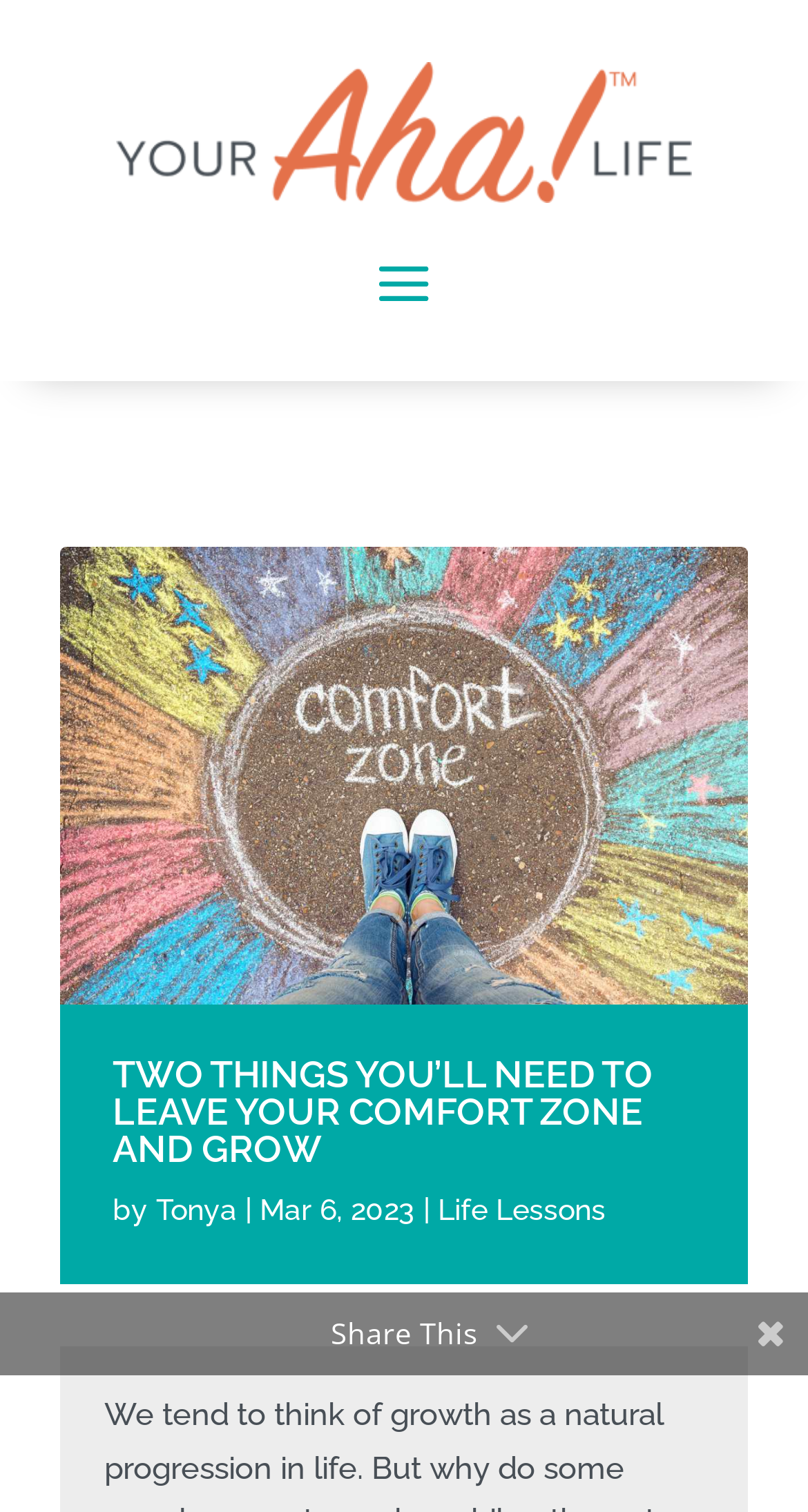Use a single word or phrase to respond to the question:
What is the main image about?

Comfort Zone